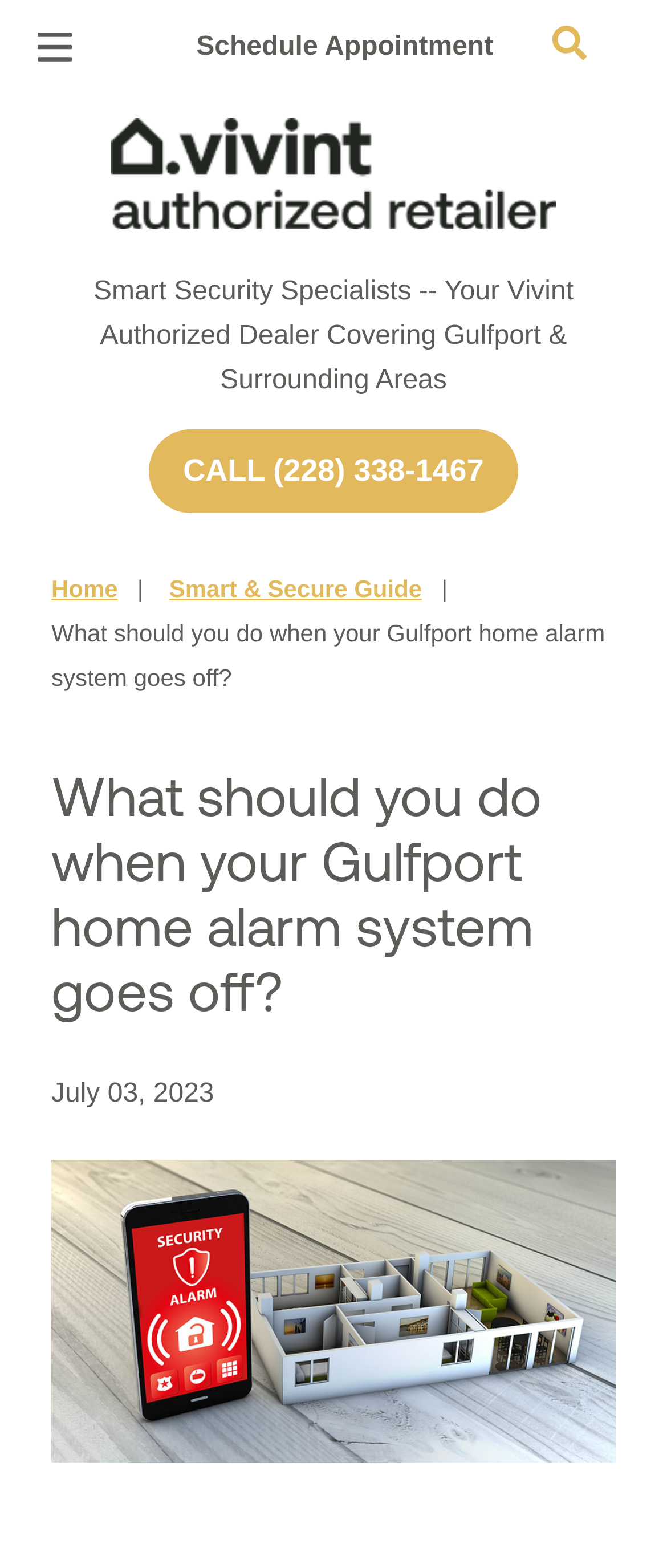Describe in detail what you see on the webpage.

This webpage is about home security and what to do when a home alarm system goes off in Gulfport. At the top left, there is a button to open the menu, accompanied by a small image. To the right of this button, there is a link to schedule an appointment. On the top right, there is another button to open the search function.

Below the top section, there is a link to "Vivint Authorized Retailer Gulfport" with an associated image. Next to this link, there is a static text describing the company as a smart security specialist and authorized dealer covering Gulfport and surrounding areas. A phone number, "CALL (228) 338-1467", is also provided.

On the left side of the page, there are several links to different sections, including "Home Security", "Cameras", "Smart Home Automation", and "Smart & Secure Guide". Each of these links has an associated button to expand the menu, accompanied by a small image. 

The main content of the page is about what to do when a home alarm system goes off. There is a heading with the title "What should you do when your Gulfport home alarm system goes off?" followed by a static text with the date "July 03, 2023". Below this, there is a large image of a home security alarm notification on a smartphone.